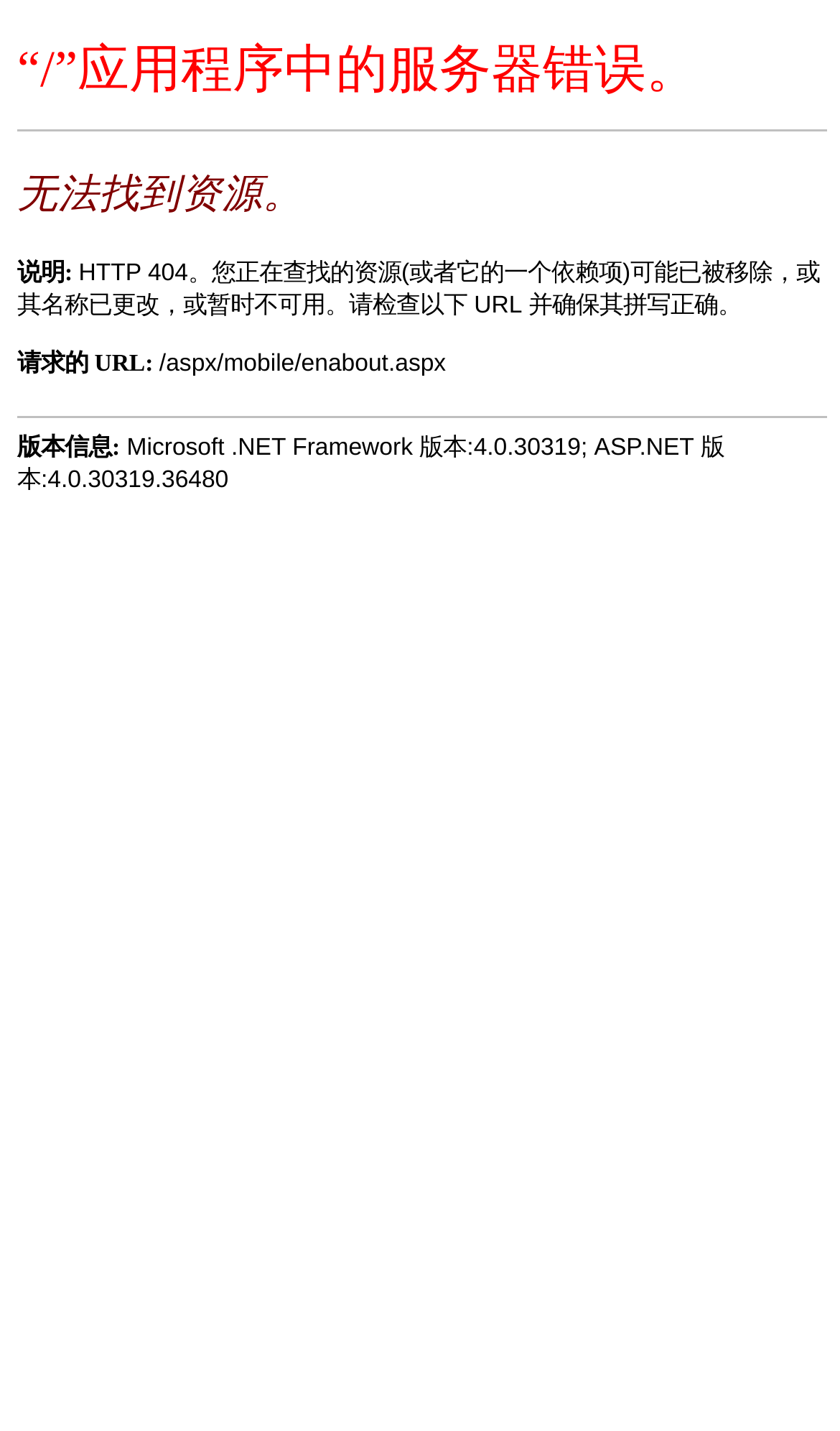What is the requested URL?
Based on the image, answer the question with as much detail as possible.

The requested URL is '/aspx/mobile/enabout.aspx', which is indicated by the static text '请求的 URL:' followed by the URL itself.